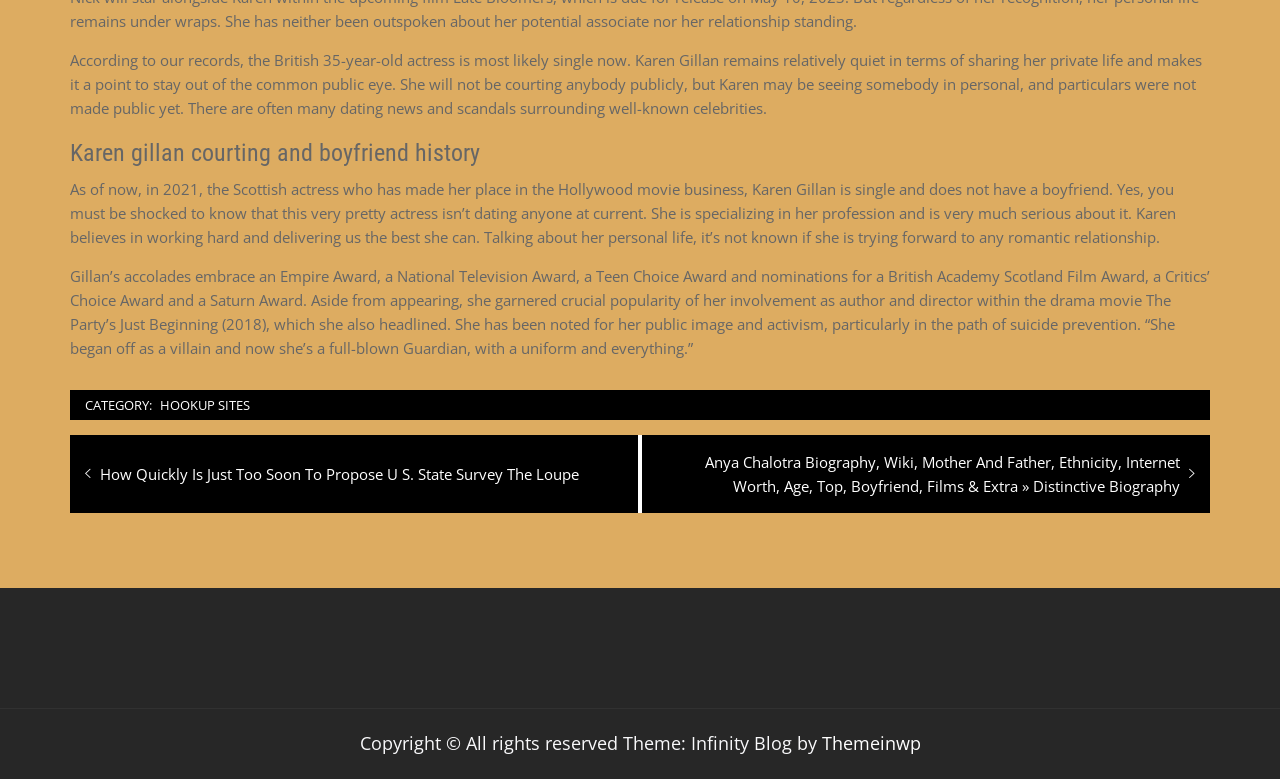Identify the bounding box coordinates for the UI element described as: "Themeinwp". The coordinates should be provided as four floats between 0 and 1: [left, top, right, bottom].

[0.642, 0.939, 0.719, 0.969]